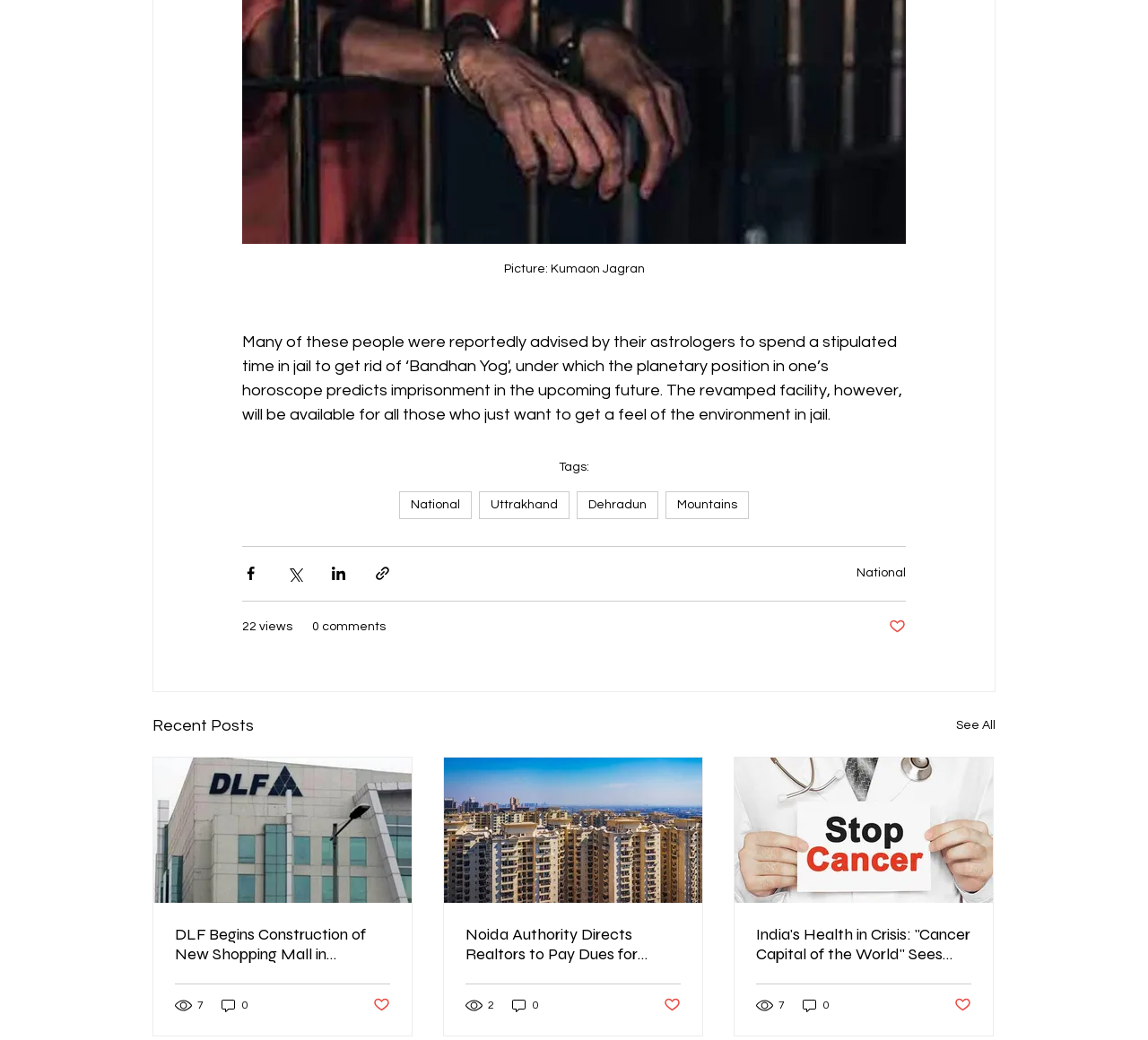Please identify the bounding box coordinates of the region to click in order to complete the task: "Click on the 'National' tag". The coordinates must be four float numbers between 0 and 1, specified as [left, top, right, bottom].

[0.348, 0.472, 0.411, 0.499]